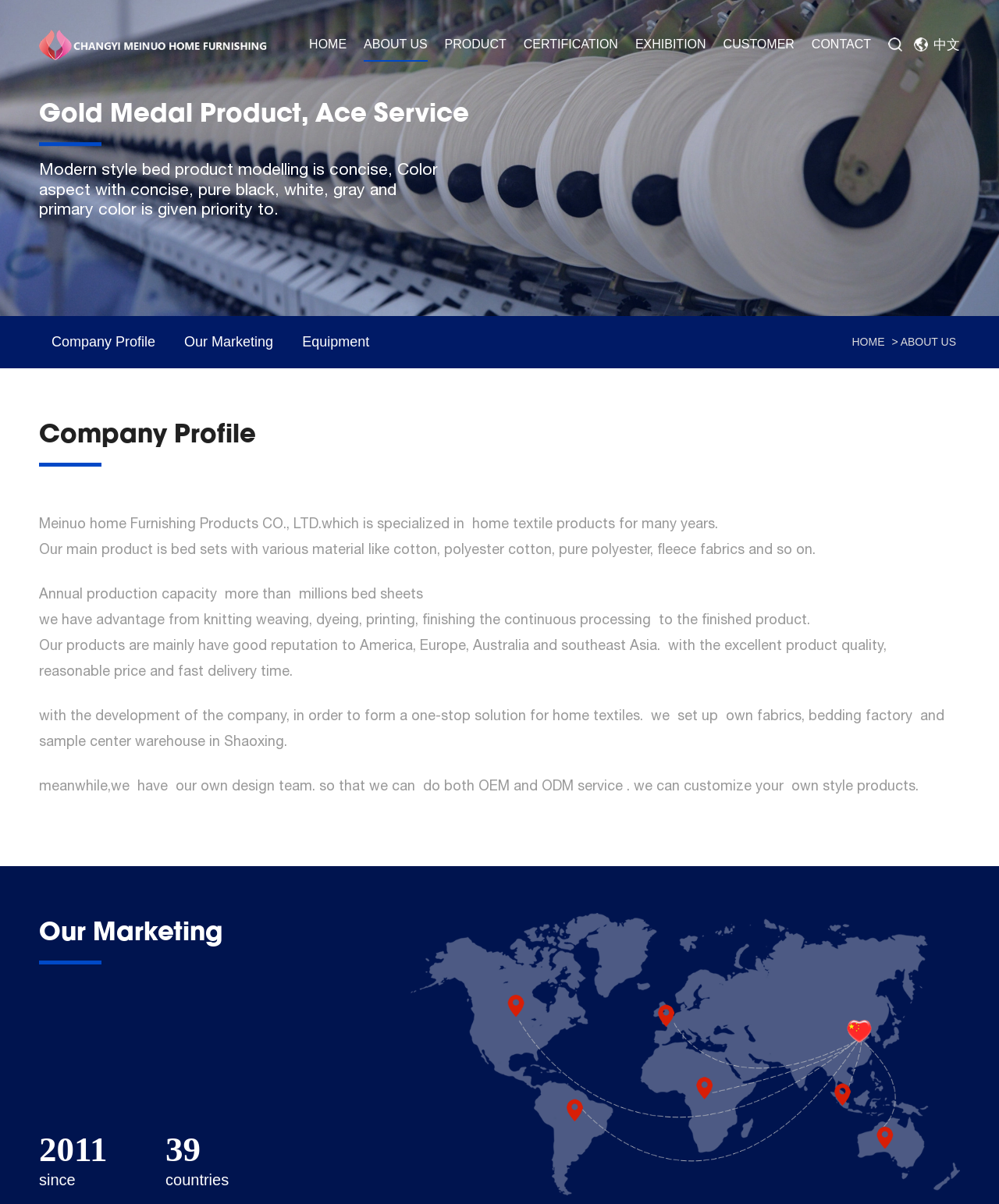Respond to the following query with just one word or a short phrase: 
What is the annual production capacity?

More than millions bed sheets